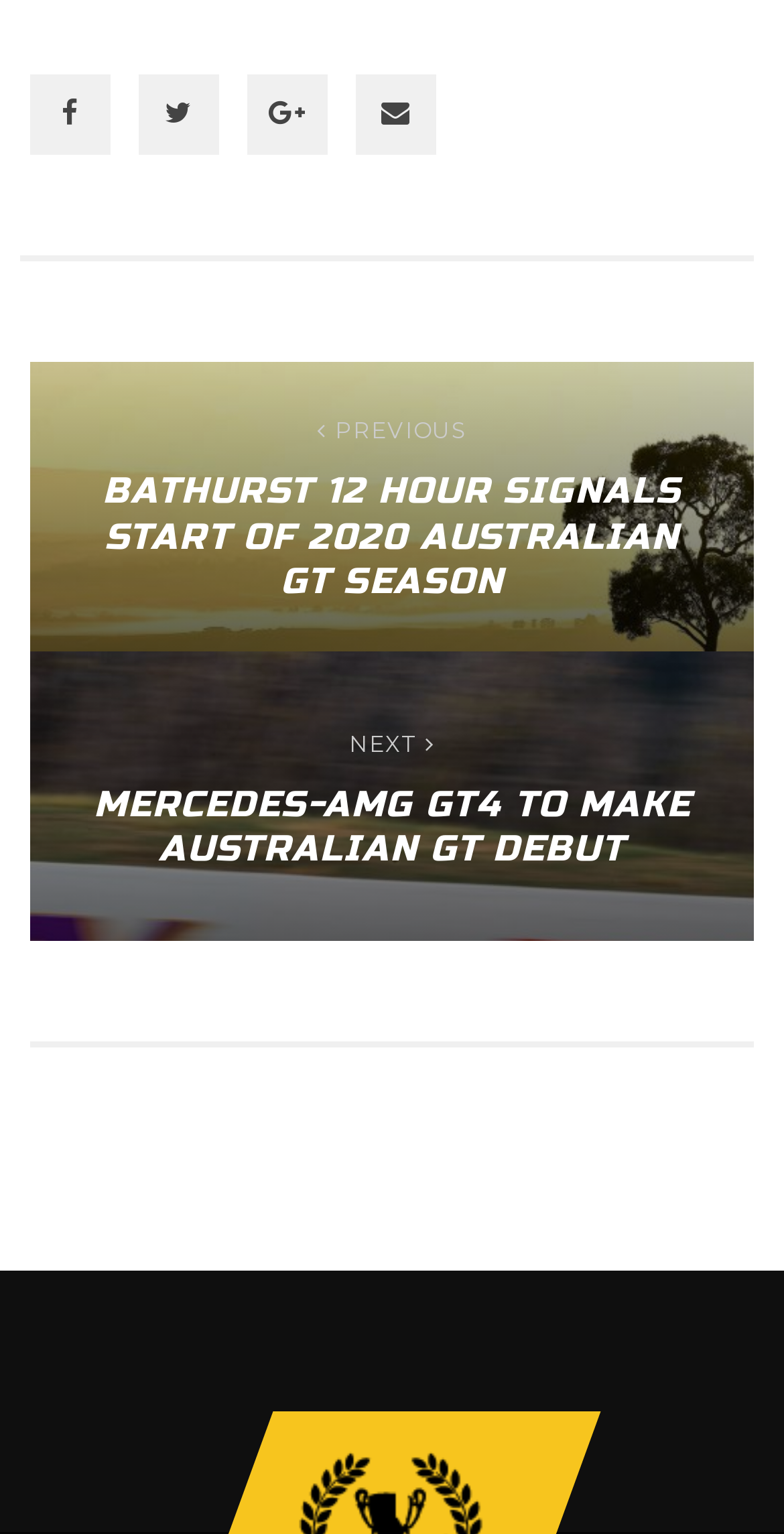What is the direction of the link ''?
Refer to the image and provide a one-word or short phrase answer.

NEXT